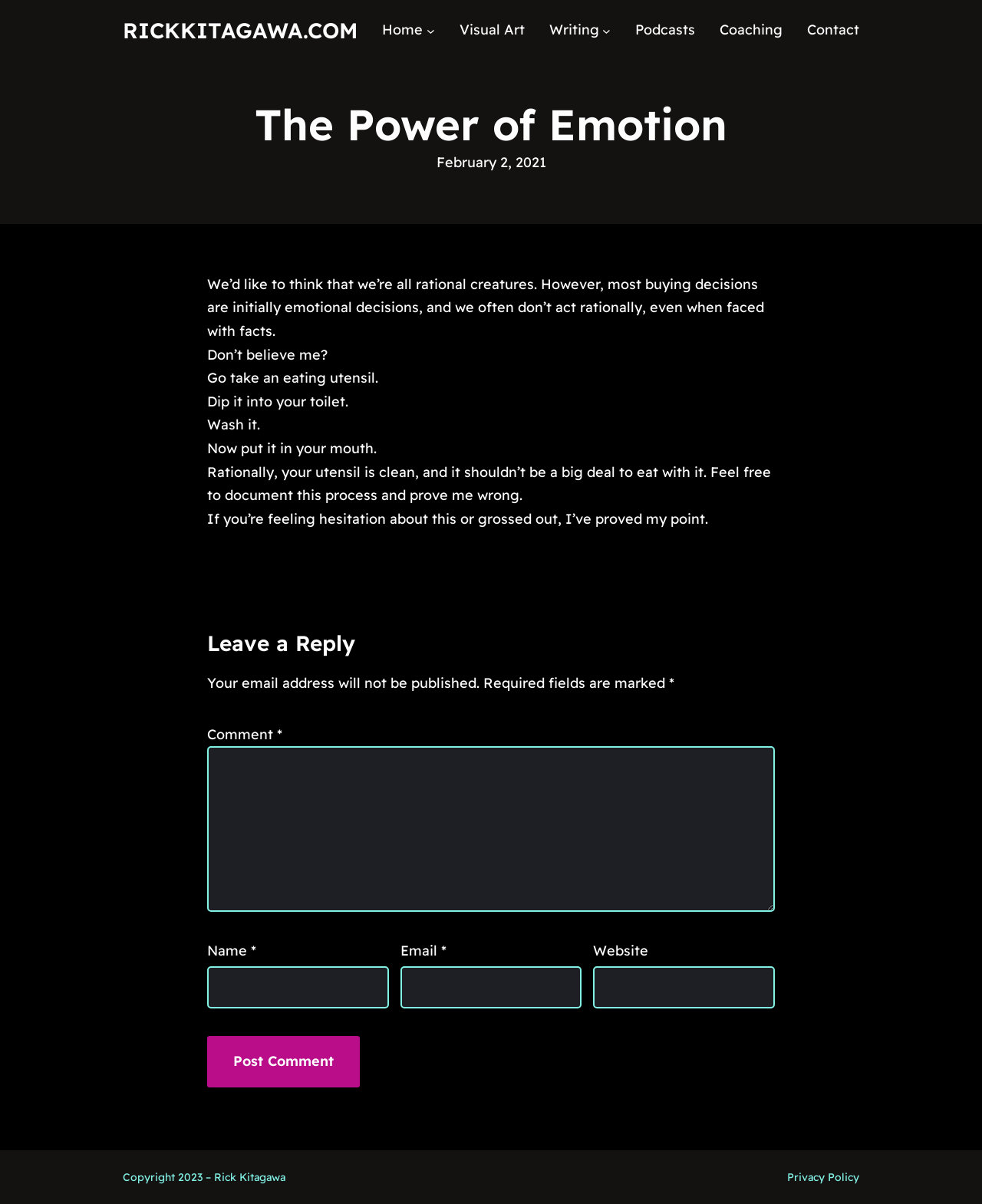Please answer the following question using a single word or phrase: 
What is the last element in the footer navigation?

Privacy Policy